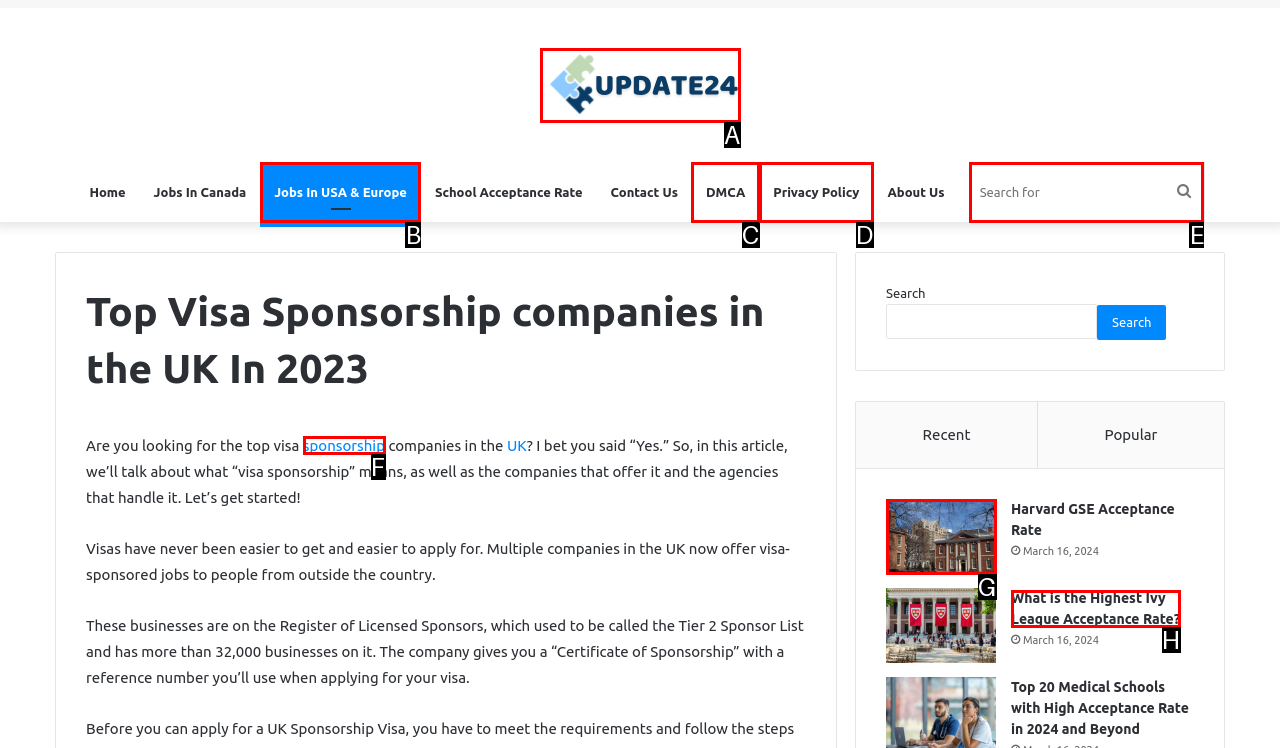Identify the letter of the correct UI element to fulfill the task: Read about visa sponsorship from the given options in the screenshot.

F